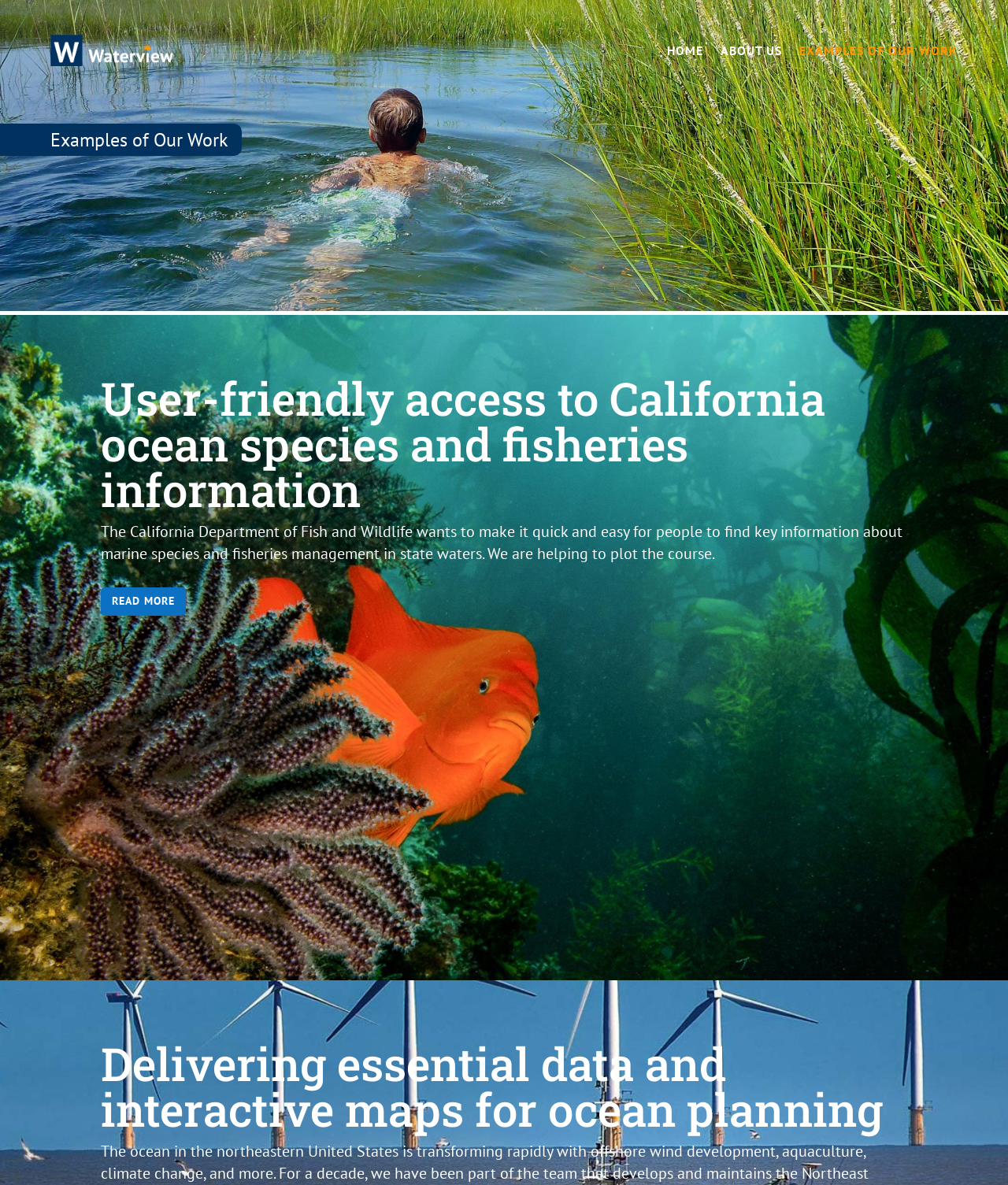What is the purpose of the California Department of Fish and Wildlife project?
Respond with a short answer, either a single word or a phrase, based on the image.

Make it quick and easy to find key information